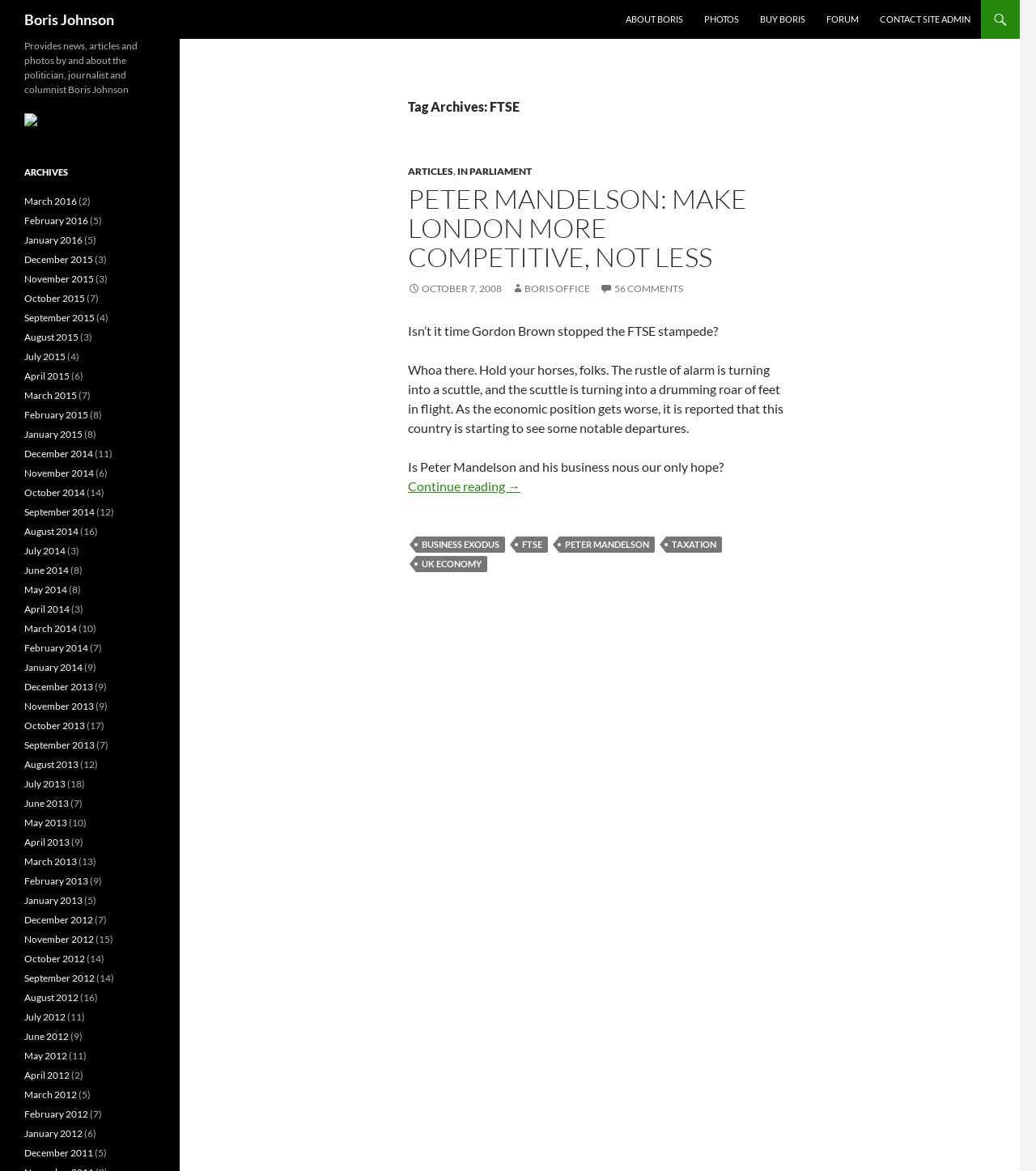Determine the bounding box coordinates for the clickable element required to fulfill the instruction: "Contact site admin". Provide the coordinates as four float numbers between 0 and 1, i.e., [left, top, right, bottom].

[0.788, 0.0, 0.838, 0.033]